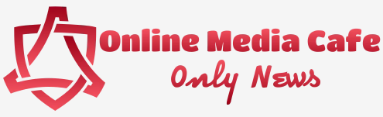Provide a brief response in the form of a single word or phrase:
What phrase is elegantly scripted beneath?

Only News